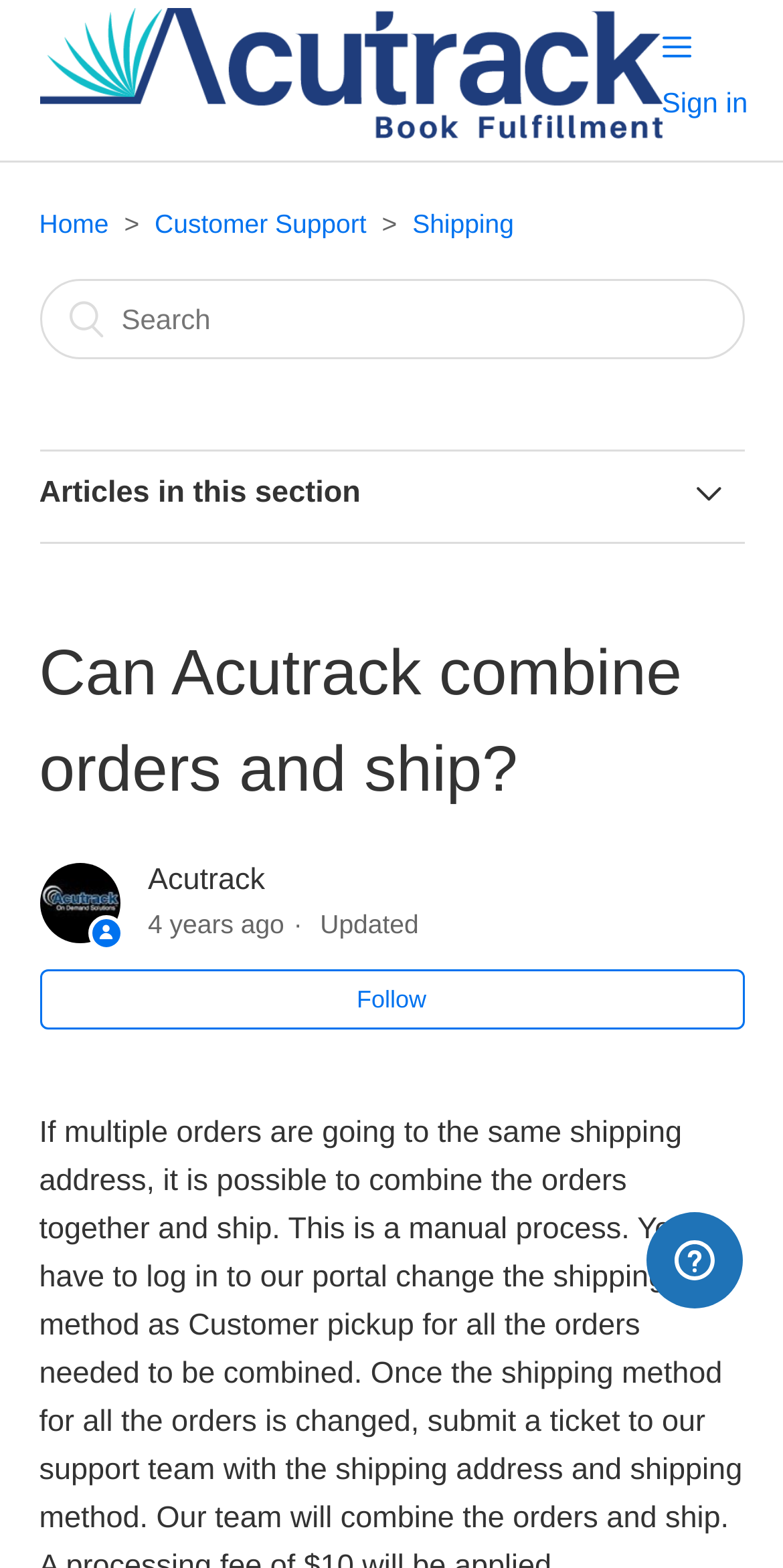Pinpoint the bounding box coordinates of the clickable area needed to execute the instruction: "Follow the article". The coordinates should be specified as four float numbers between 0 and 1, i.e., [left, top, right, bottom].

[0.05, 0.618, 0.95, 0.657]